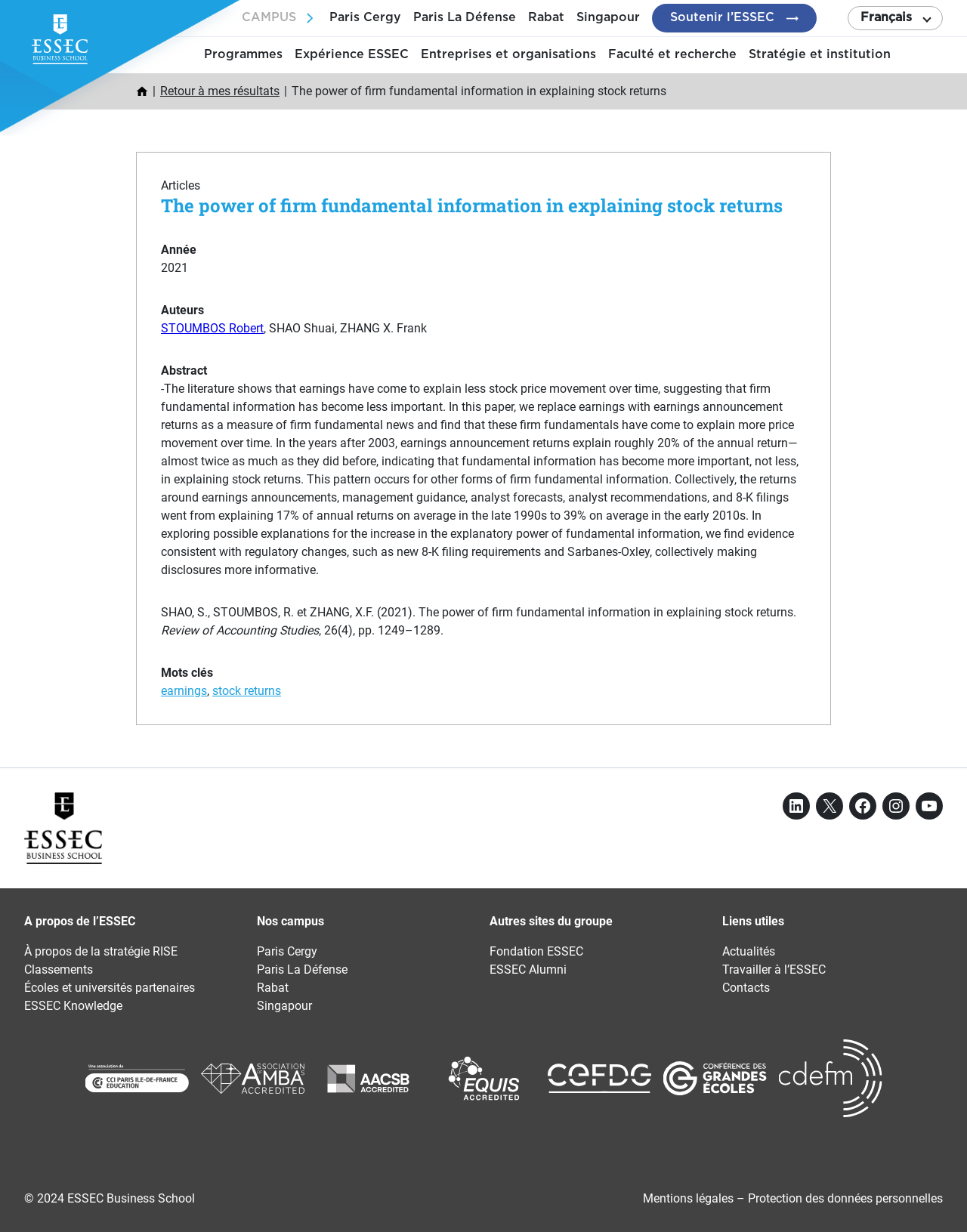Generate a thorough caption that explains the contents of the webpage.

This webpage appears to be a research article page from the ESSEC Business School website. At the top, there is a logo and a navigation menu with links to different sections of the website, including "Campus", "Programmes", and "Faculté et recherche". Below the navigation menu, there is a header section with a title "The power of firm fundamental information in explaining stock returns" and a subtitle "Articles".

The main content of the page is divided into several sections. The first section displays the article's metadata, including the authors' names, publication year, and abstract. The abstract is a lengthy text that summarizes the research paper's findings.

Below the metadata section, there are several links to related keywords, including "earnings" and "stock returns". The page also features a section with links to other ESSEC faculty members and a section with social media links.

The bottom of the page has a footer section with links to other ESSEC websites, including the foundation, alumni, and news sections. There are also links to useful resources, such as contacts and job opportunities. The page ends with a copyright notice and a link to the legal mentions.

Throughout the page, there are several images, including logos and icons, but no prominent images that dominate the content. The layout is clean and organized, with clear headings and concise text.